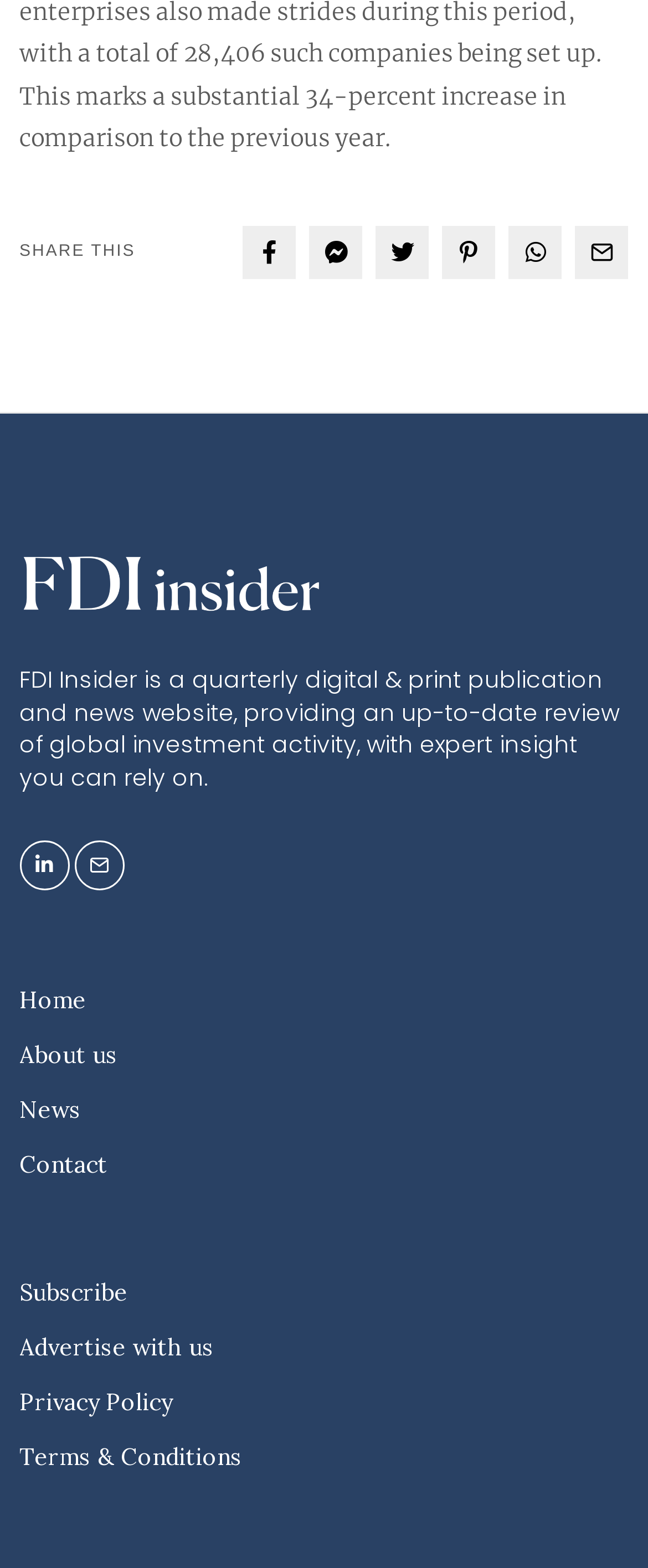What is the last link in the second navigation menu?
From the screenshot, provide a brief answer in one word or phrase.

Terms & Conditions